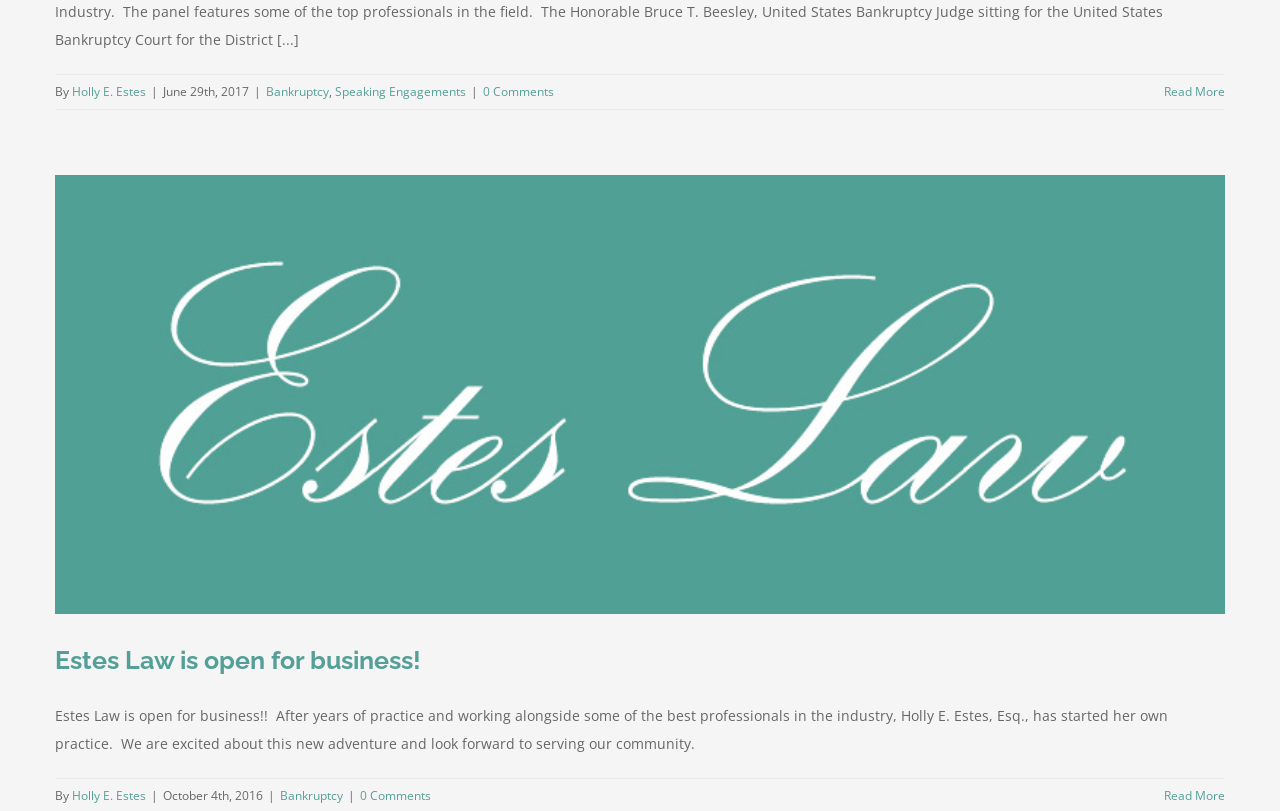With reference to the screenshot, provide a detailed response to the question below:
Who is the author of the latest article?

The latest article is 'Estes Law is open for business!' and the author is mentioned as 'Holly E. Estes' at the top of the article.